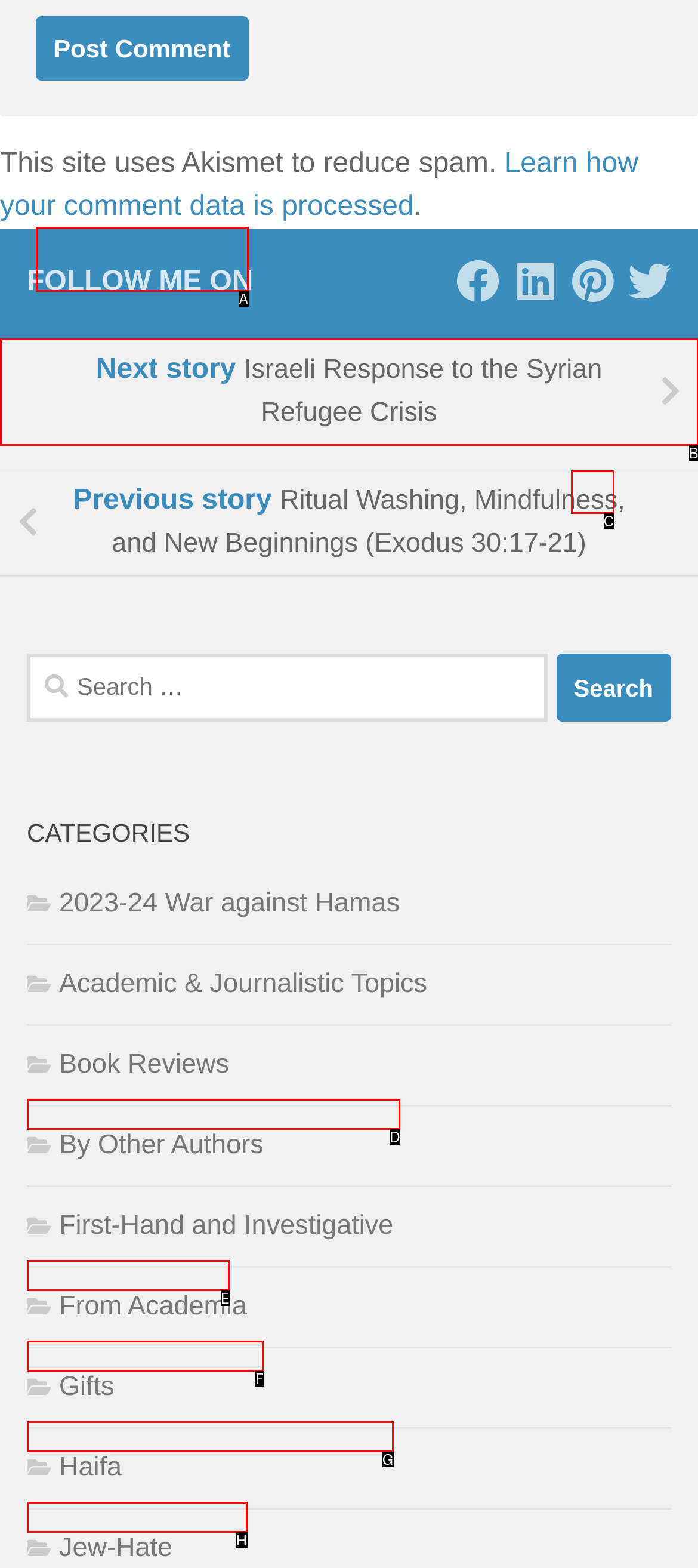Identify the correct UI element to click to achieve the task: Go to the next story.
Answer with the letter of the appropriate option from the choices given.

B